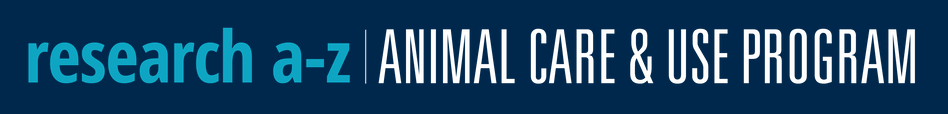Give an elaborate caption for the image.

The image showcases the header for the "Animal Care and Use Program" section of the University of Michigan's website. The design features a bold and contemporary aesthetic, prominently displaying the text "research a-z" in a dynamic turquoise font, which contrasts sharply against a deep blue background. Below, the phrase "ANIMAL CARE & USE PROGRAM" is presented in a crisp white typeface, emphasizing the program's focus. This header serves as an important gateway for users seeking information about animal care protocols and research guidelines, highlighting the university's commitment to ethical and responsible animal research practices.